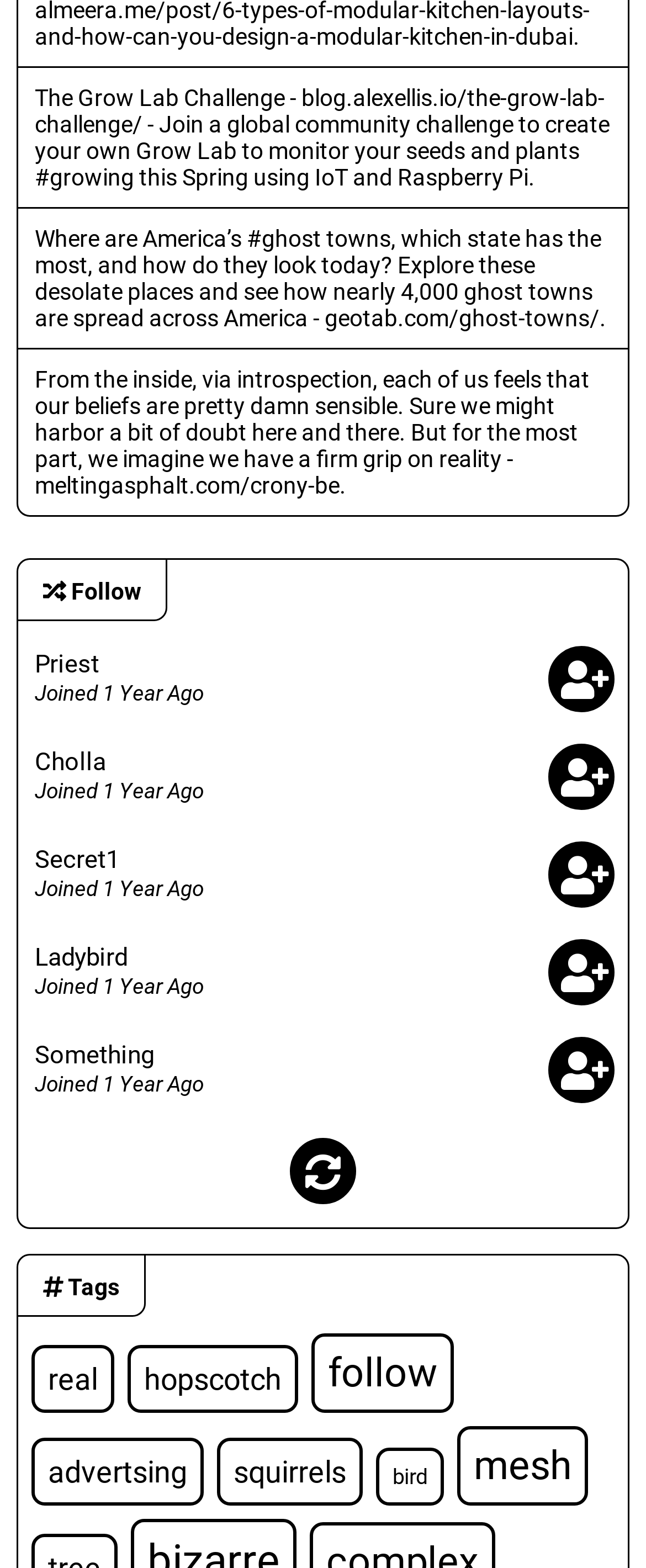What is the topic of the third link? Examine the screenshot and reply using just one word or a brief phrase.

Ghost towns